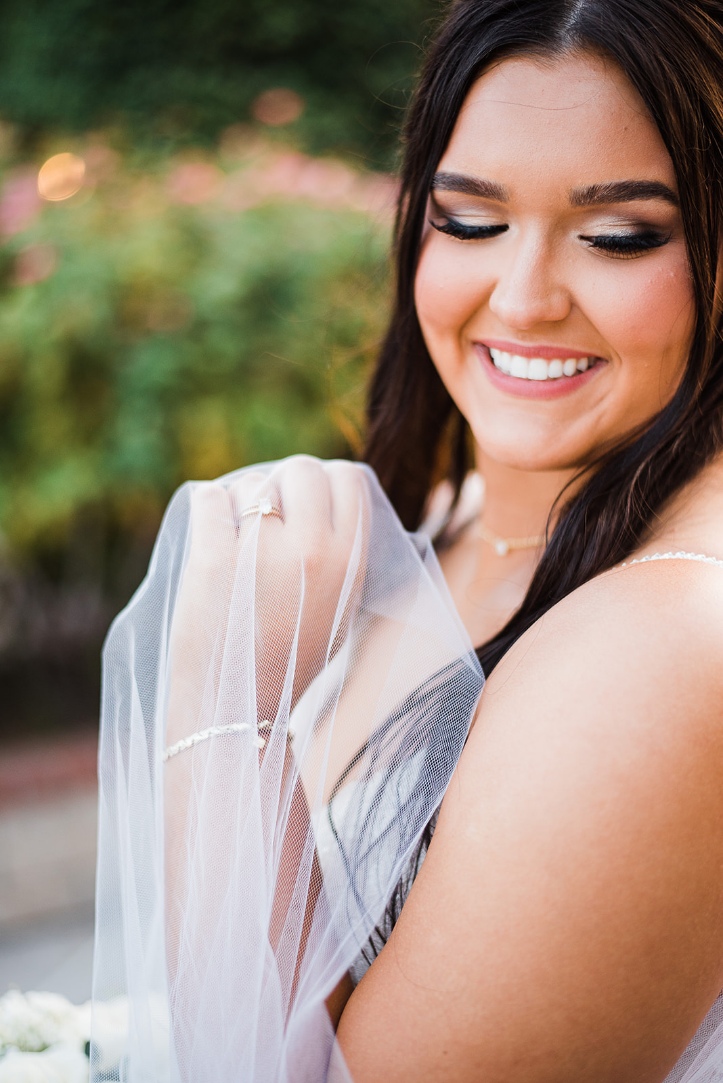What is the color tone of the bride's makeup?
Use the information from the screenshot to give a comprehensive response to the question.

The color tone of the bride's makeup can be described as soft tones because the caption mentions that her makeup 'accentuates her features, showcasing soft tones', which implies a subtle and gentle color palette.